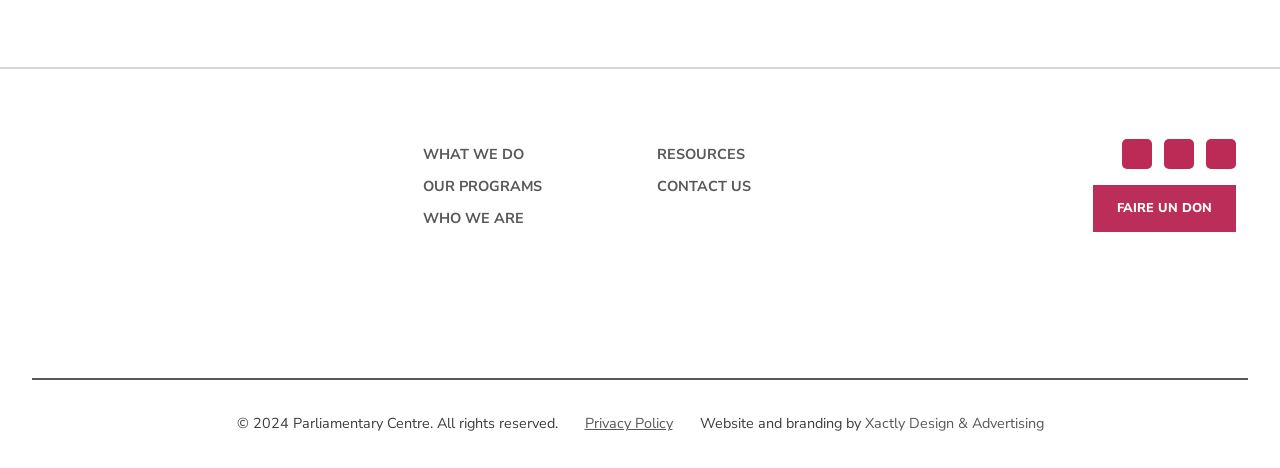Please answer the following question using a single word or phrase: What language is the 'FAIRE UN DON' button in?

French